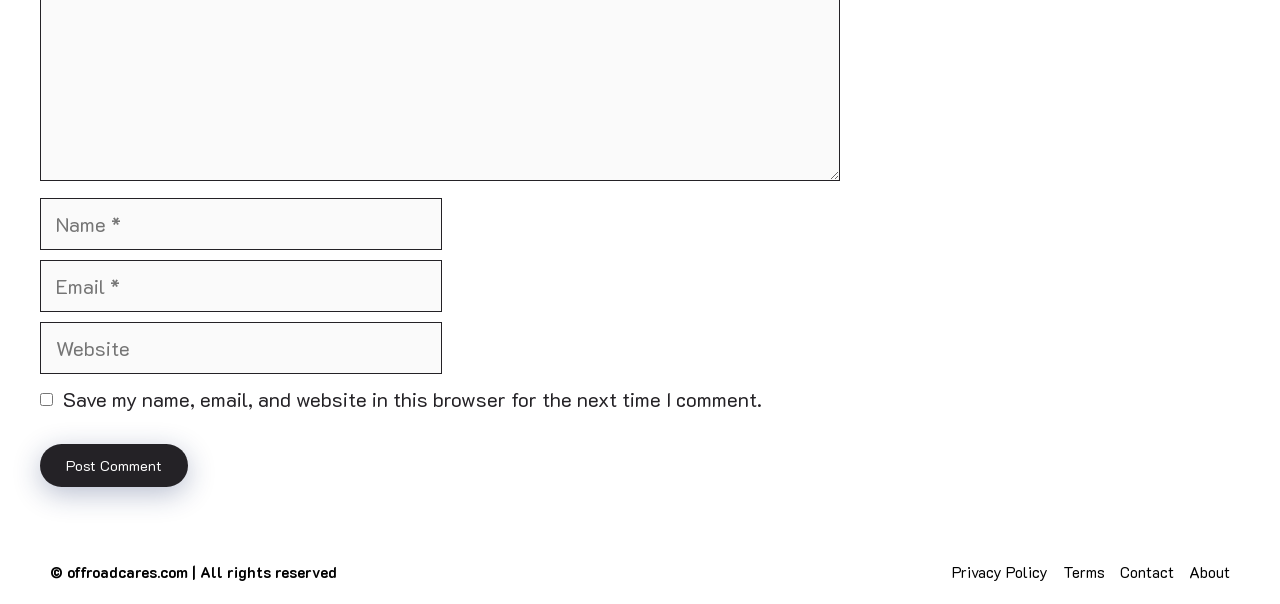What is the copyright information at the bottom of the webpage?
Observe the image and answer the question with a one-word or short phrase response.

offroadcares.com